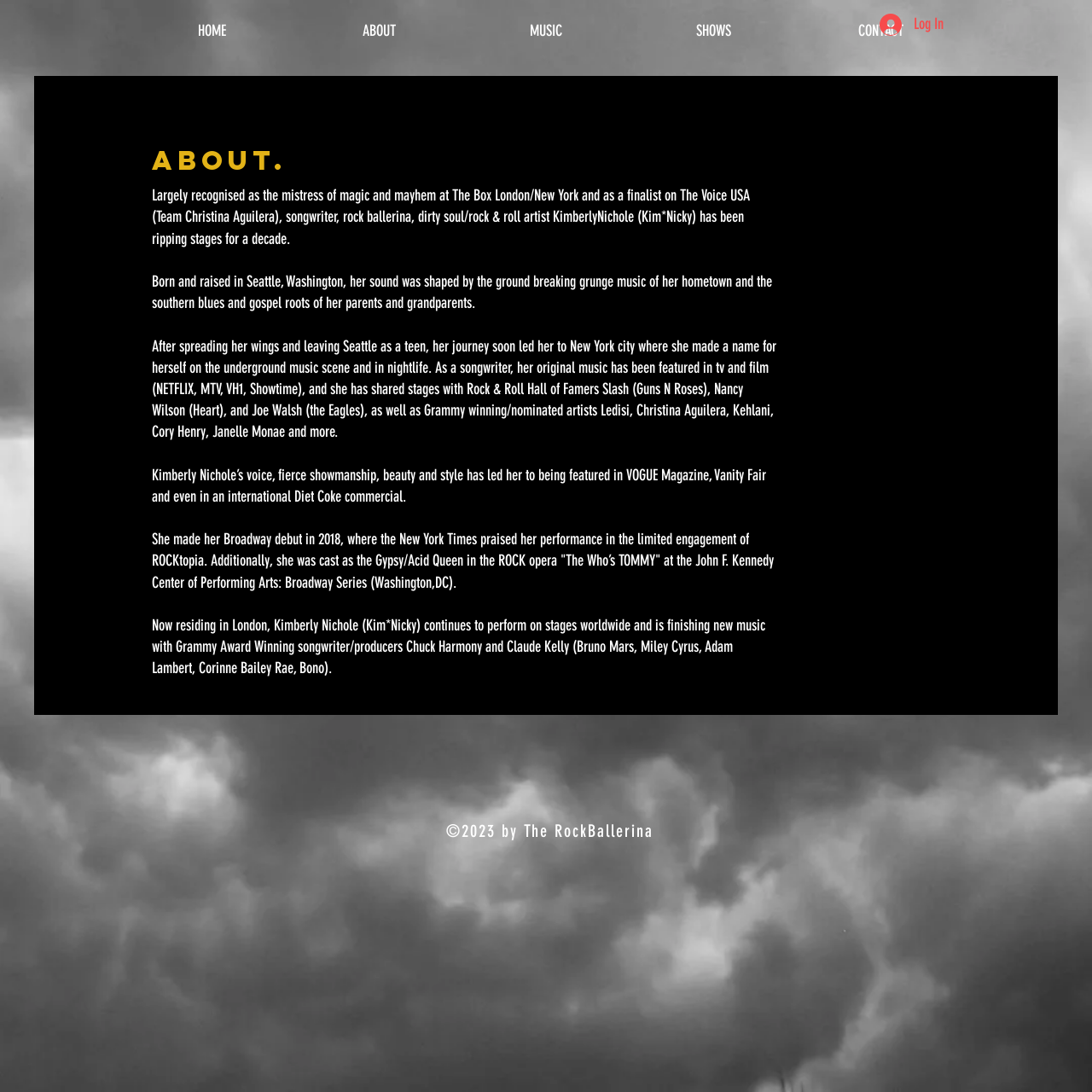Describe all the key features of the webpage in detail.

The webpage is about Kimberly Nichole, a rock ballerina, songwriter, and artist. At the top, there is a navigation menu with five links: "HOME", "ABOUT", "MUSIC", "SHOWS", and "CONTACT", aligned horizontally across the page. To the right of the navigation menu, there is a "Log In" button with a small image beside it.

Below the navigation menu, the main content of the page begins with a heading "About." followed by a brief biography of Kimberly Nichole. The biography is divided into several paragraphs, each describing her background, music career, and achievements. The text is arranged in a single column, taking up most of the page's width.

The biography mentions her participation in The Voice USA, her music style influenced by grunge and southern blues, and her performances with notable artists. It also highlights her features in various media, including TV, film, and magazines like Vogue and Vanity Fair. Additionally, it mentions her Broadway debut and her current music projects.

At the bottom of the page, there is a copyright notice "©2023 by The RockBallerina" centered horizontally.